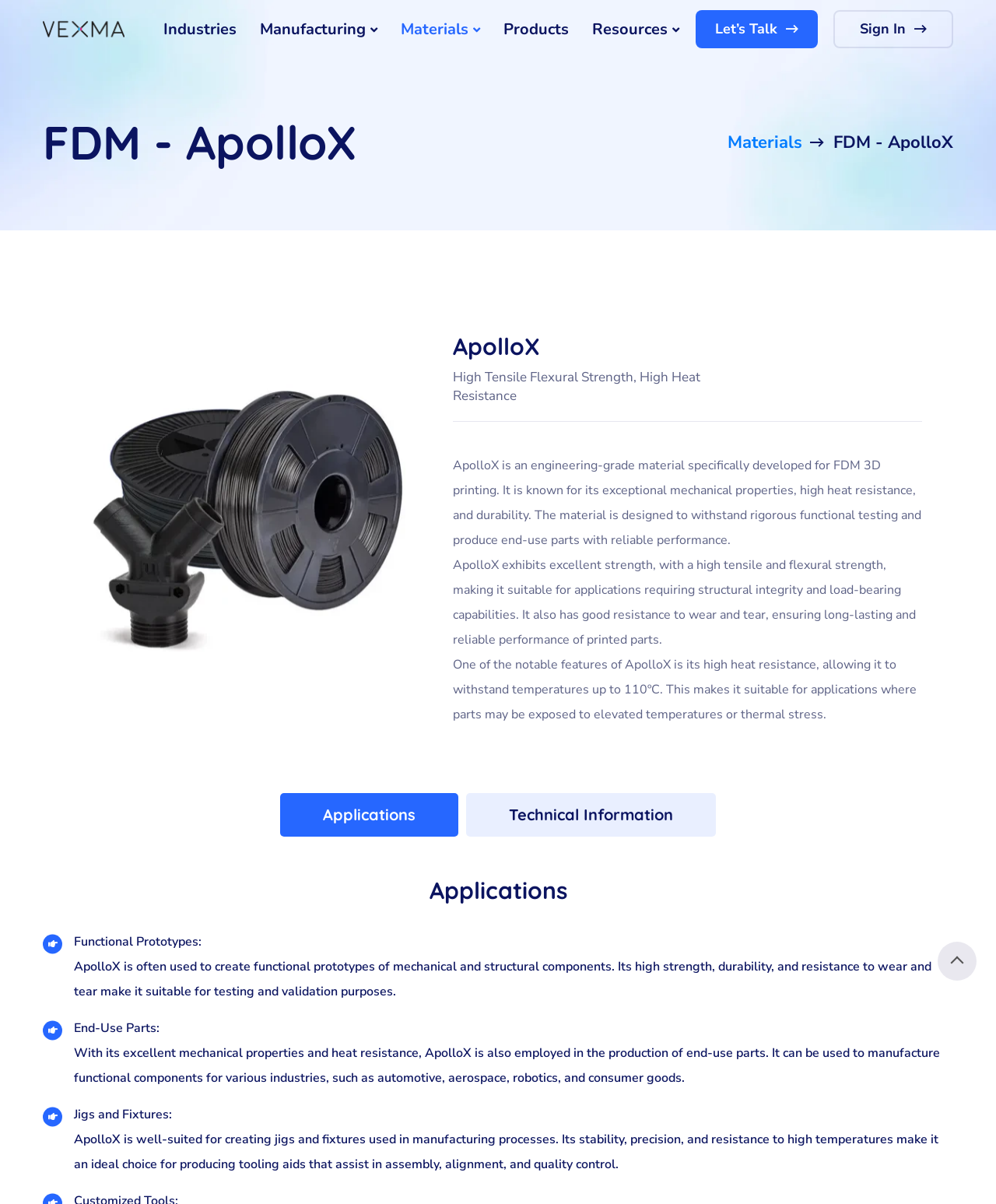Could you determine the bounding box coordinates of the clickable element to complete the instruction: "Sign In"? Provide the coordinates as four float numbers between 0 and 1, i.e., [left, top, right, bottom].

[0.837, 0.008, 0.957, 0.04]